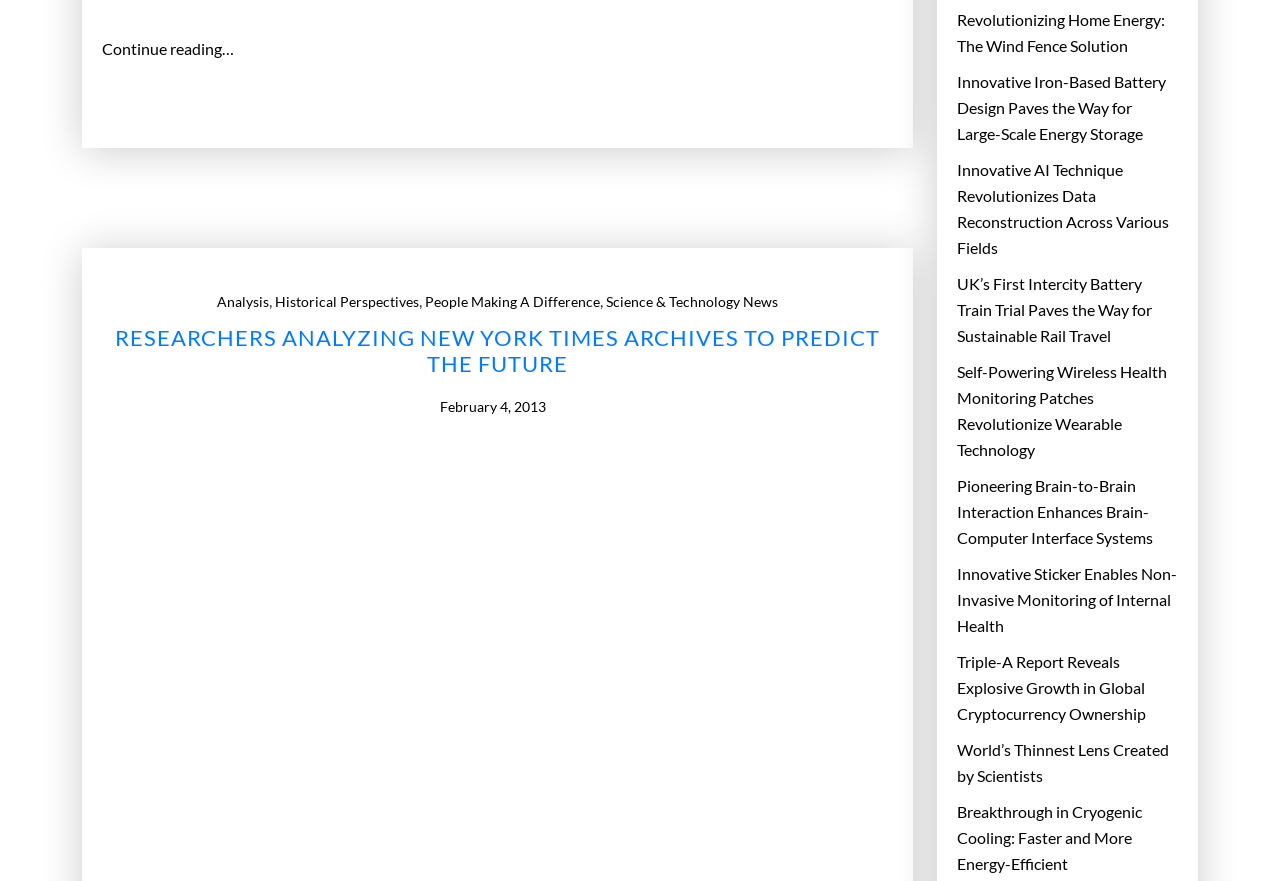Based on the image, please elaborate on the answer to the following question:
What is the topic of the first article?

The first article's title is 'RESEARCHERS ANALYZING NEW YORK TIMES ARCHIVES TO PREDICT THE FUTURE', which indicates that the topic is about predicting the future.